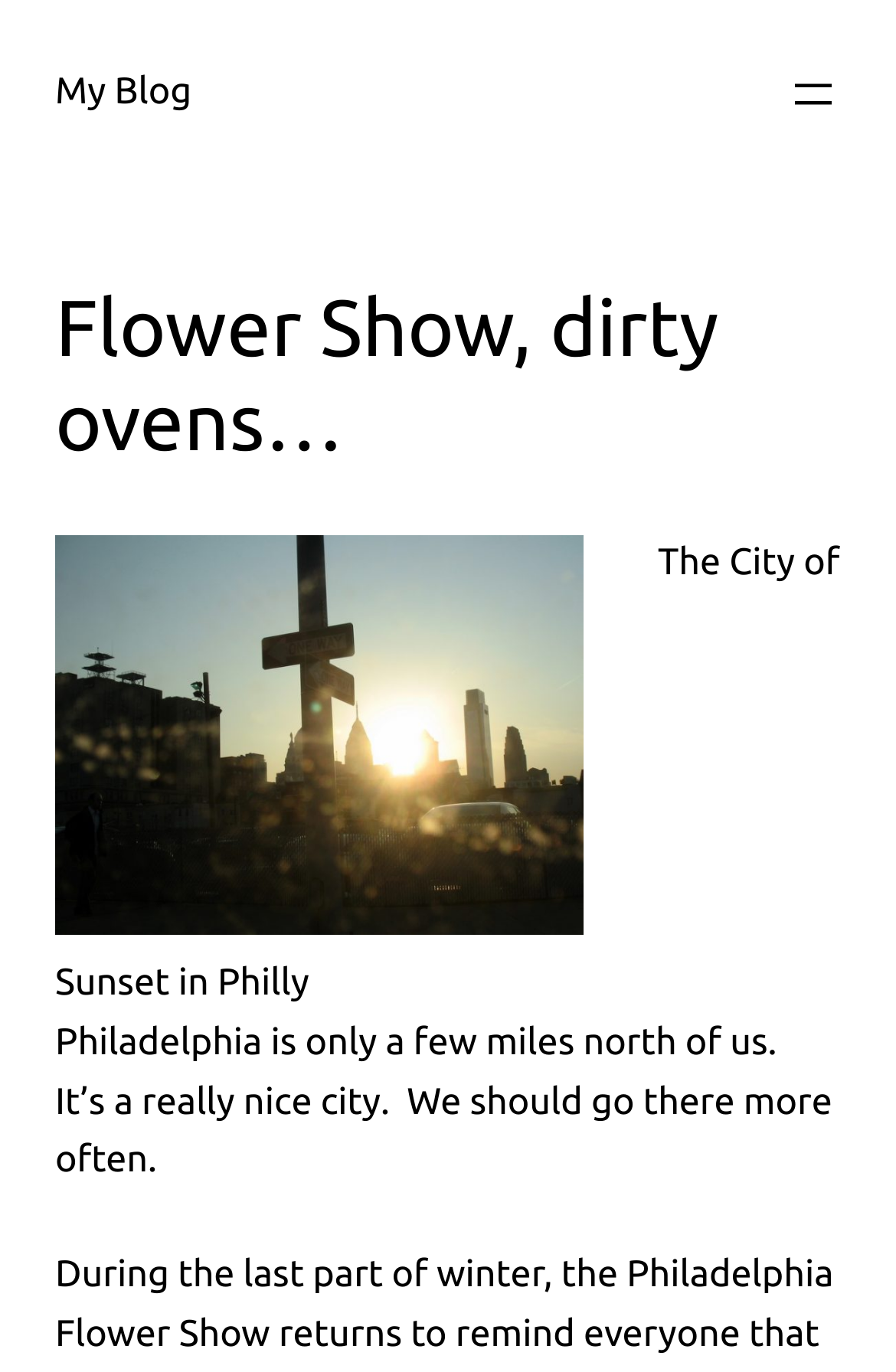Using the description "My Blog", locate and provide the bounding box of the UI element.

[0.062, 0.053, 0.214, 0.083]